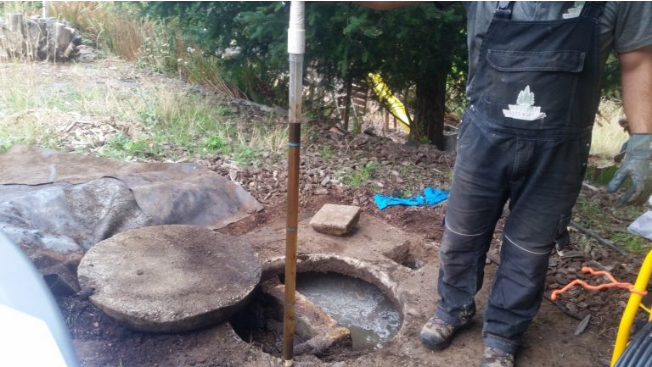Describe all the elements in the image with great detail.

This image depicts a service professional engaged in the process of septic tank maintenance, specifically focusing on septic tank pumping. Set in a natural environment, the scene shows the worker standing beside an excavated area with a septic tank access cover partially removed. The individual, wearing dark overalls and gloves, holds a tool—likely a long pole used to check the tank’s condition or to facilitate pumping. 

Surrounding materials include a flat, circular concrete access cover, stones, and a tarp, which are often used to protect the site during maintenance. The background features a glimpse of greenery, further emphasizing the outdoor setting typical for septic tank services. This image captures the essential aspects of septic system upkeep, underscoring the importance of regular maintenance for effective home wastewater management.